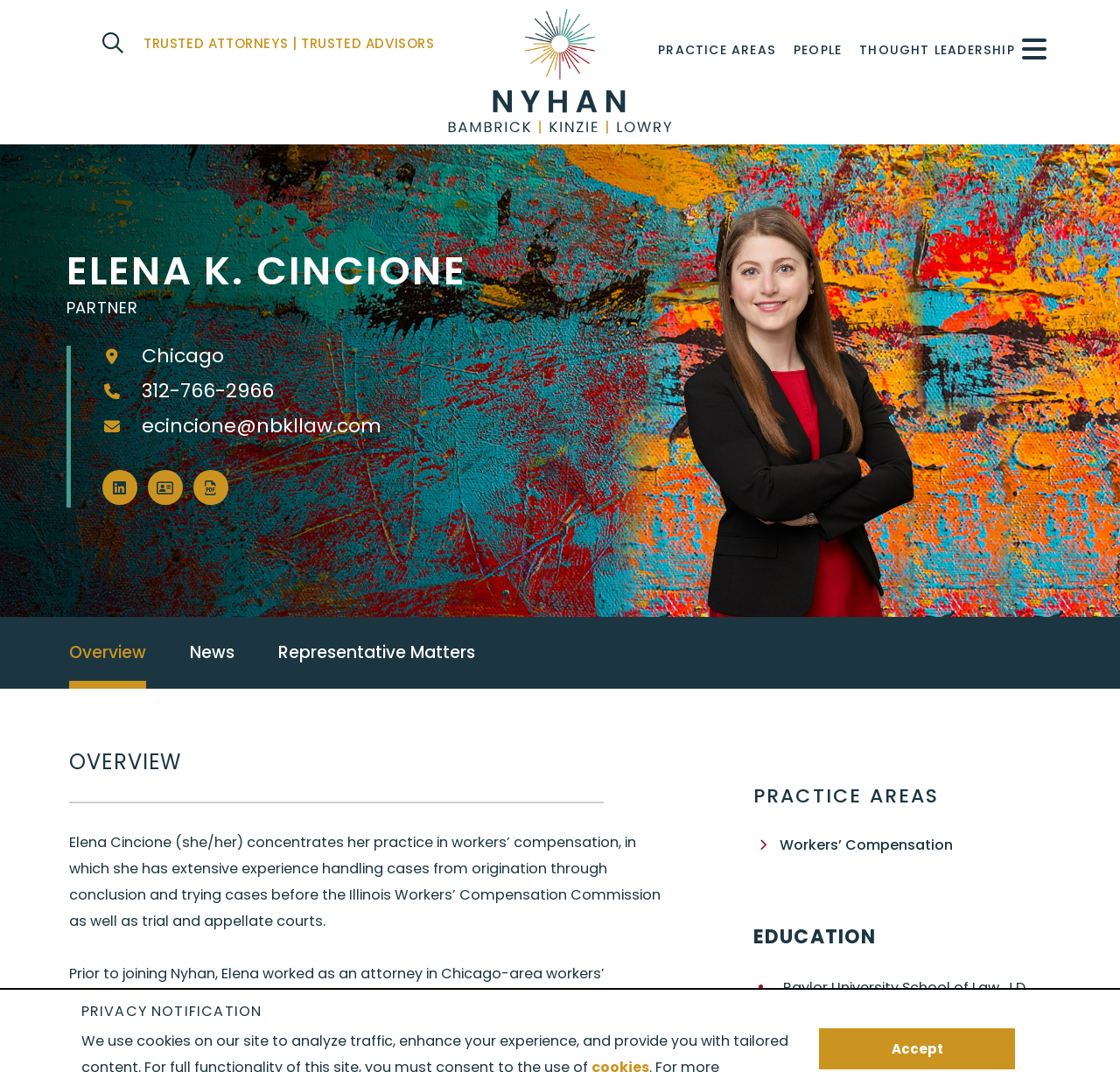Identify and provide the title of the webpage.

ELENA K. CINCIONE